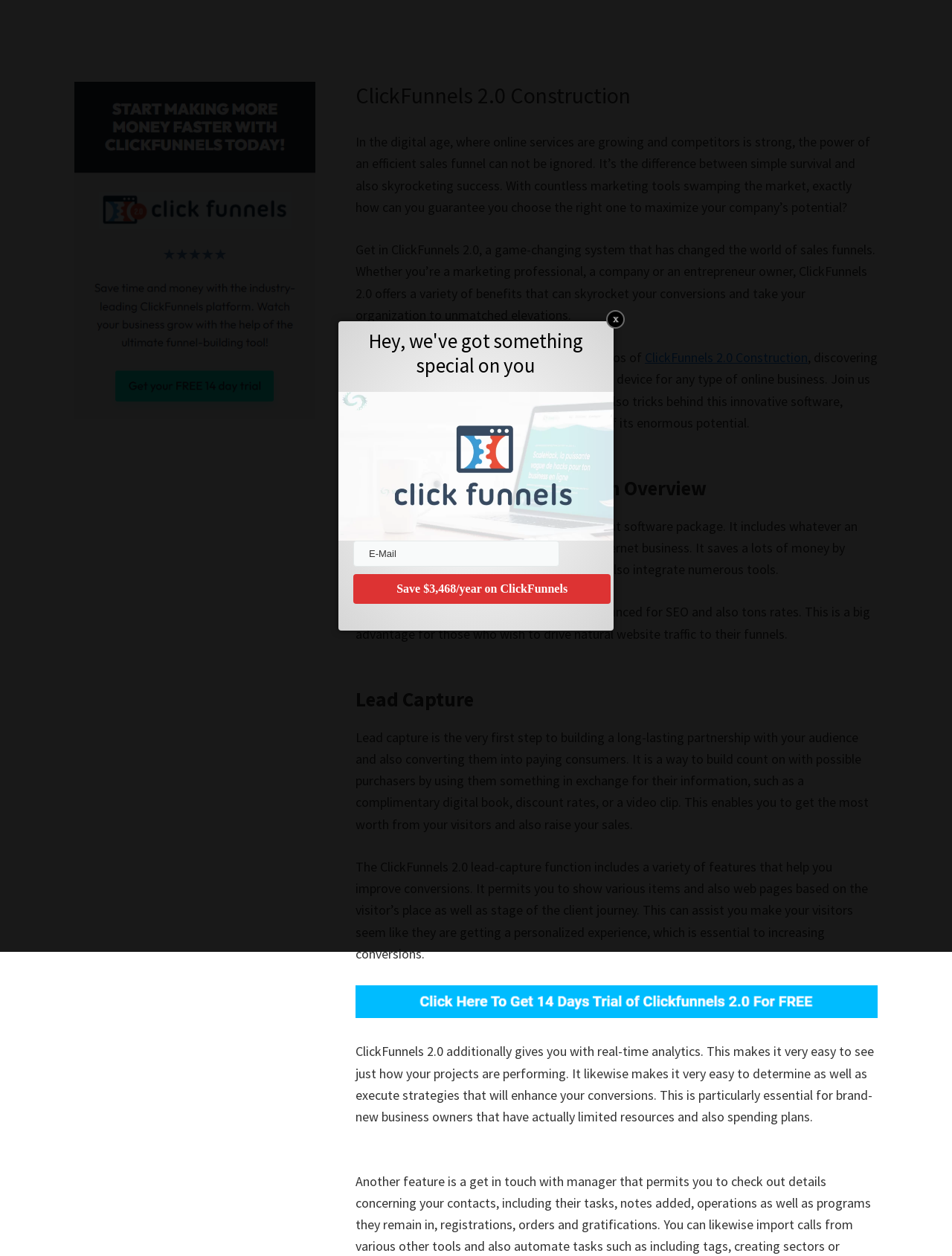Respond to the question below with a single word or phrase: What is the benefit of ClickFunnels 2.0's blog feature?

Drive organic traffic